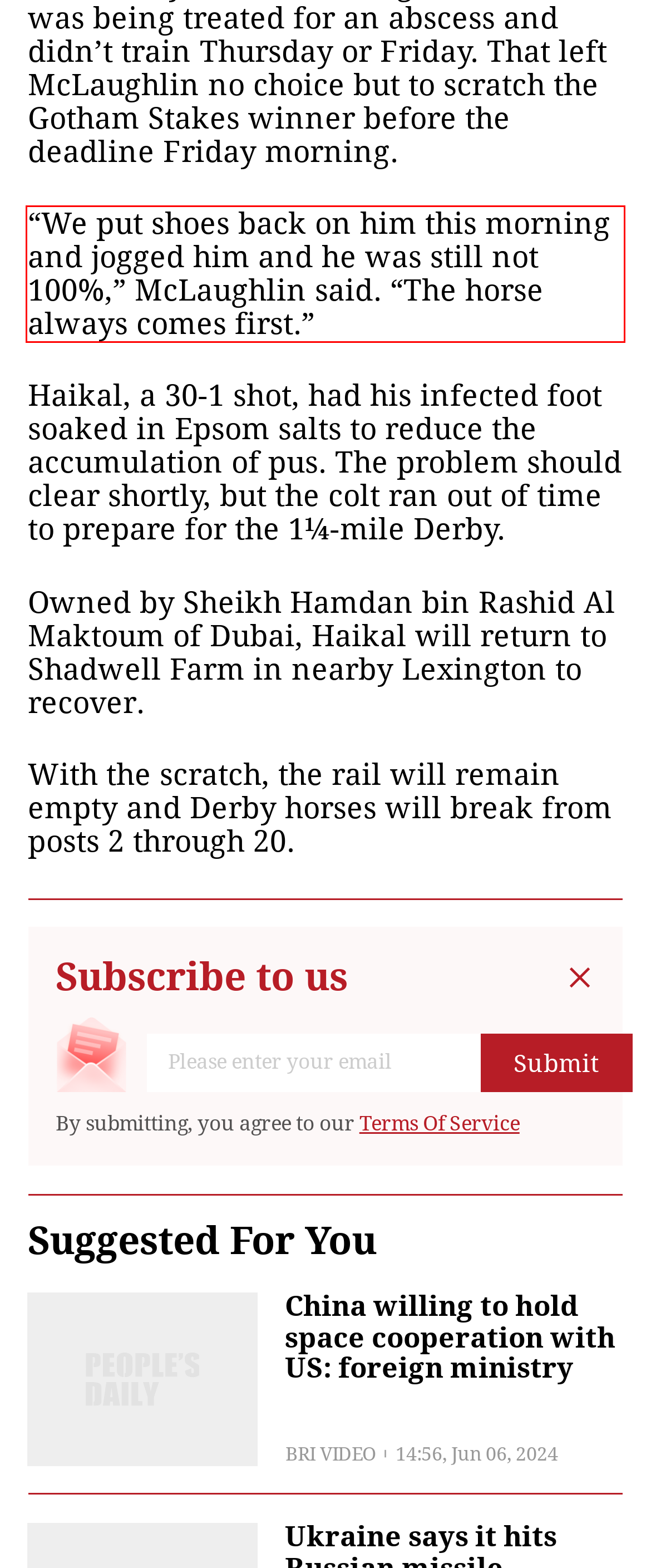Using the provided screenshot of a webpage, recognize and generate the text found within the red rectangle bounding box.

“We put shoes back on him this morning and jogged him and he was still not 100%,” McLaughlin said. “The horse always comes first.”